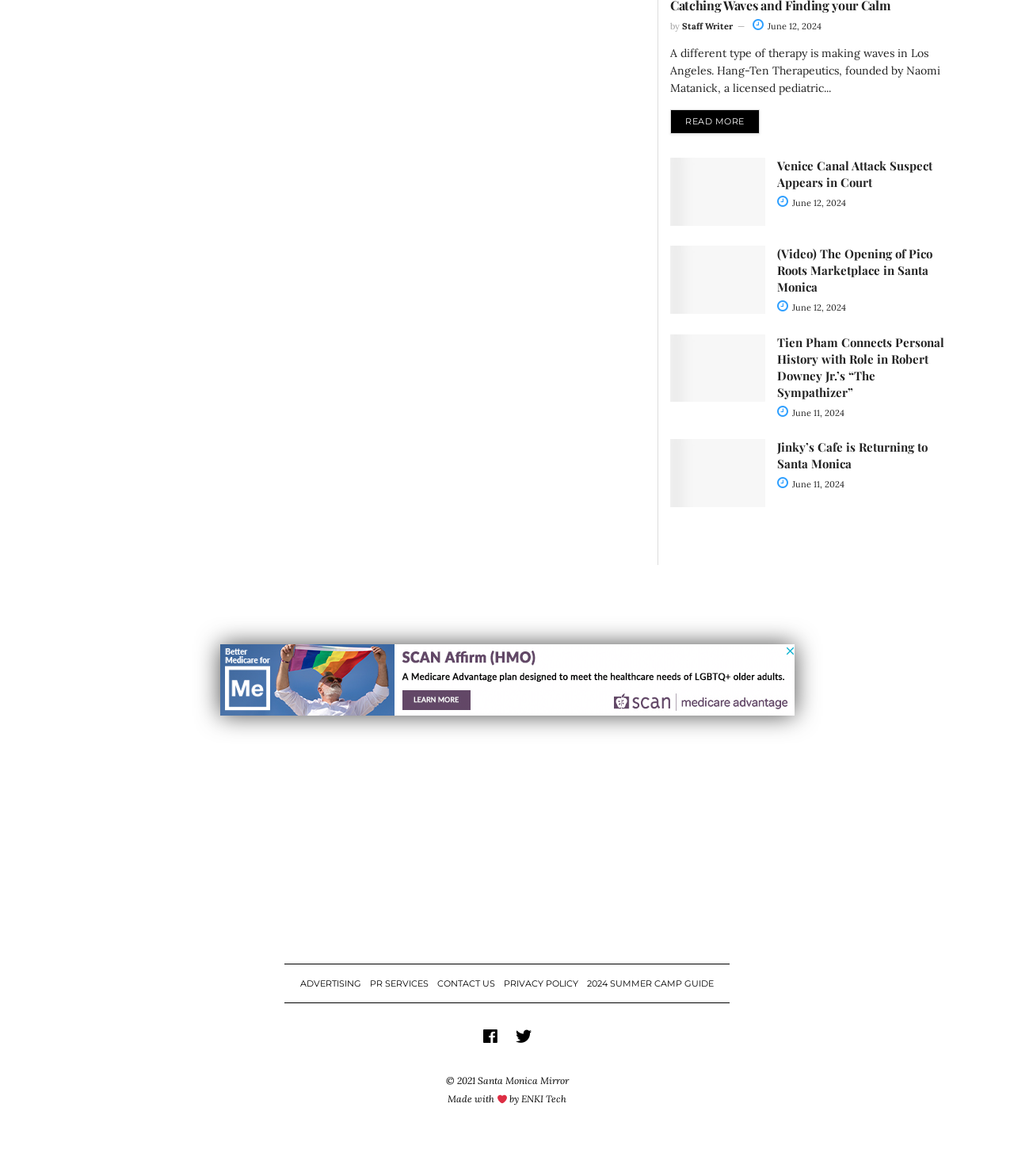What is the name of the founder of Hang-Ten Therapeutics?
Please answer the question with as much detail and depth as you can.

I found the name of the founder by looking at the StaticText element with the text 'A different type of therapy is making waves in Los Angeles. Hang-Ten Therapeutics, founded by Naomi Matanick, a licensed pediatric...'.